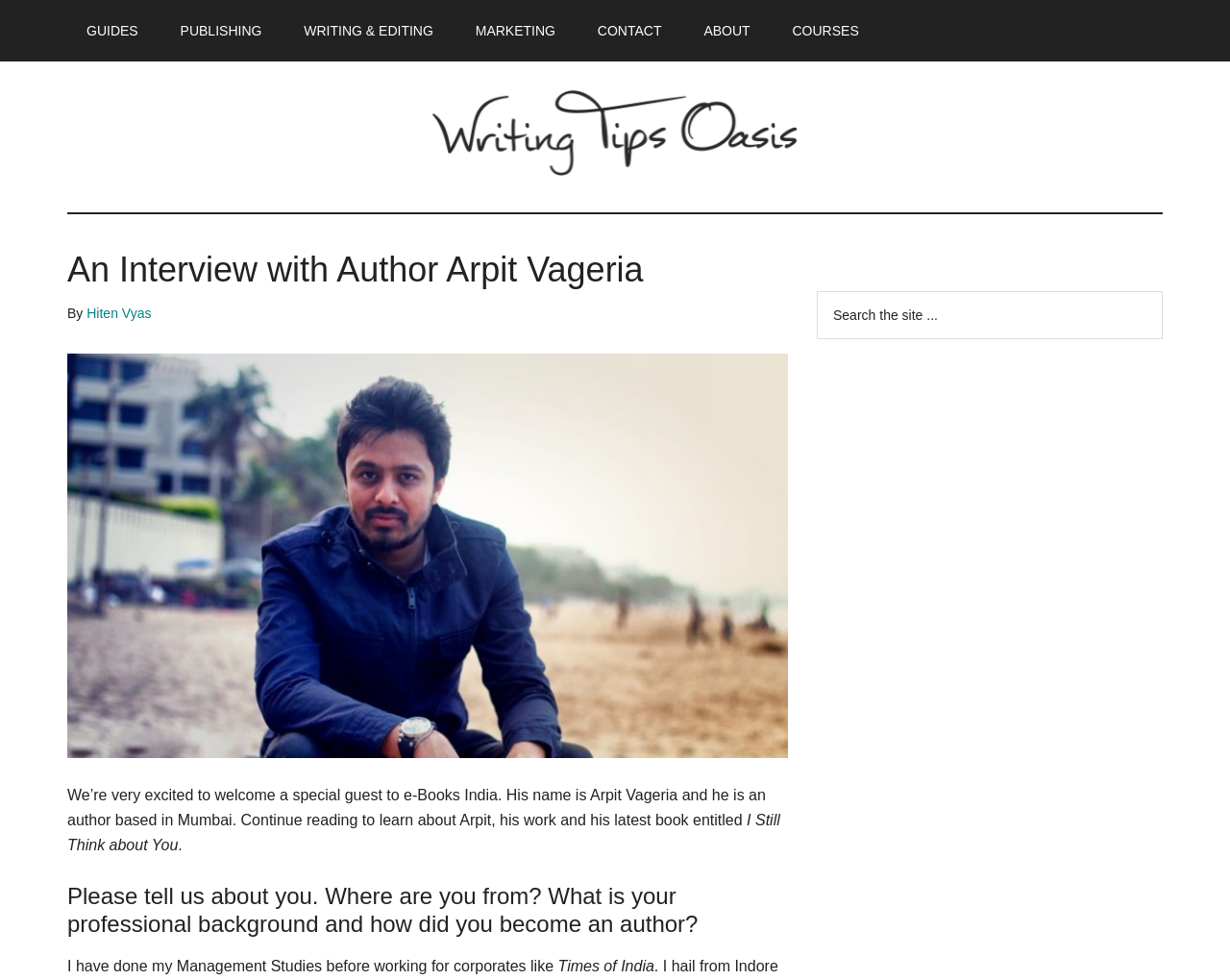Can you identify the bounding box coordinates of the clickable region needed to carry out this instruction: 'Click on GUIDES'? The coordinates should be four float numbers within the range of 0 to 1, stated as [left, top, right, bottom].

[0.055, 0.0, 0.128, 0.063]